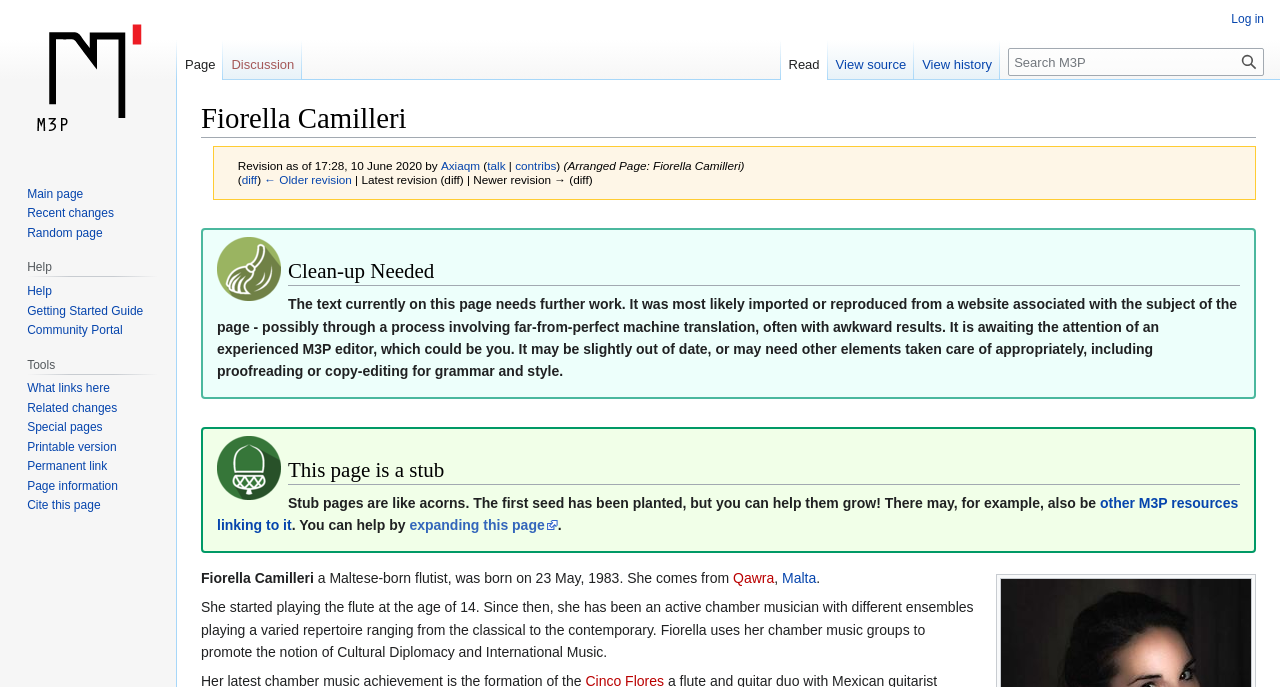Please determine the bounding box coordinates of the element's region to click in order to carry out the following instruction: "Log in". The coordinates should be four float numbers between 0 and 1, i.e., [left, top, right, bottom].

[0.962, 0.017, 0.988, 0.038]